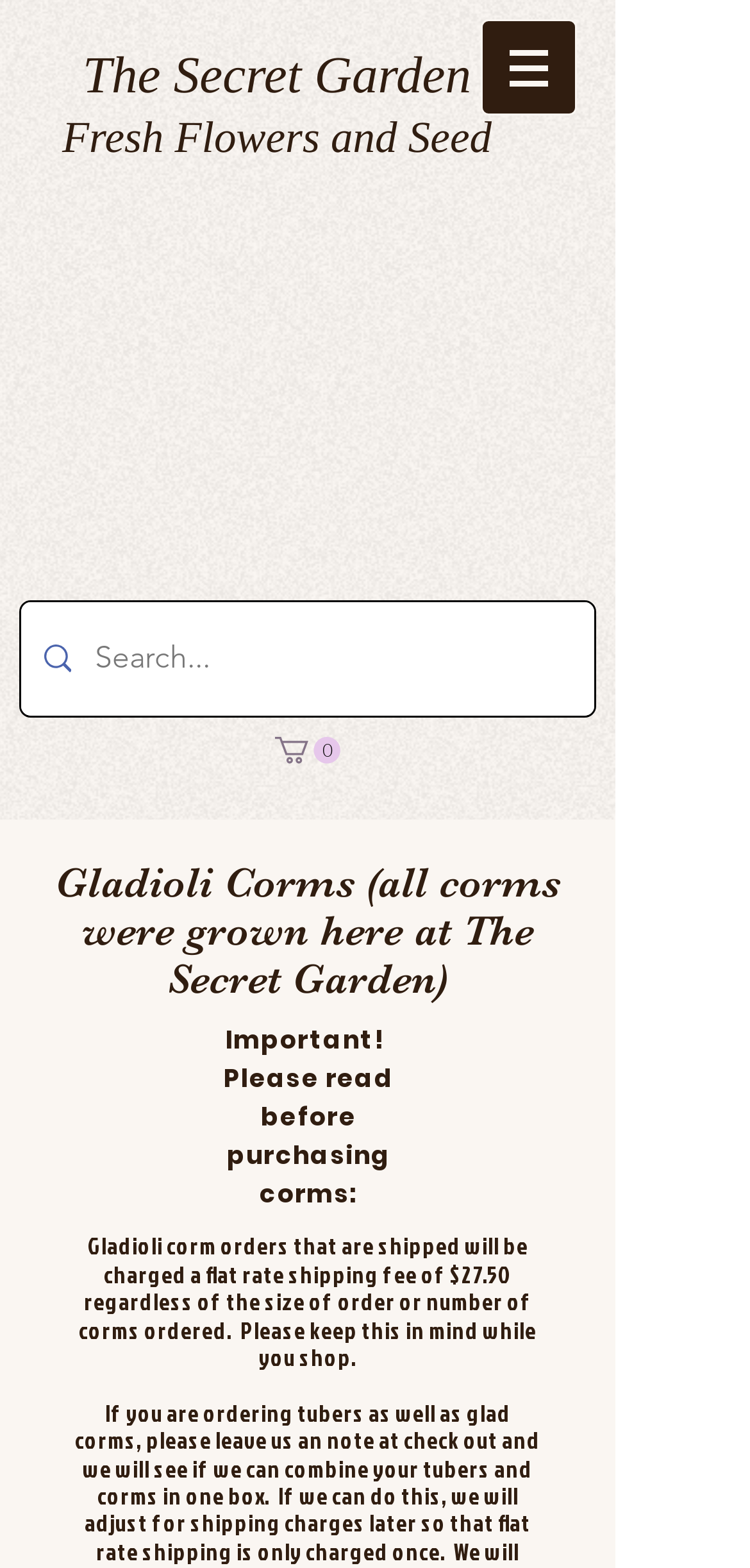Given the description aria-label="Search..." name="q" placeholder="Search...", predict the bounding box coordinates of the UI element. Ensure the coordinates are in the format (top-left x, top-left y, bottom-right x, bottom-right y) and all values are between 0 and 1.

[0.127, 0.384, 0.695, 0.456]